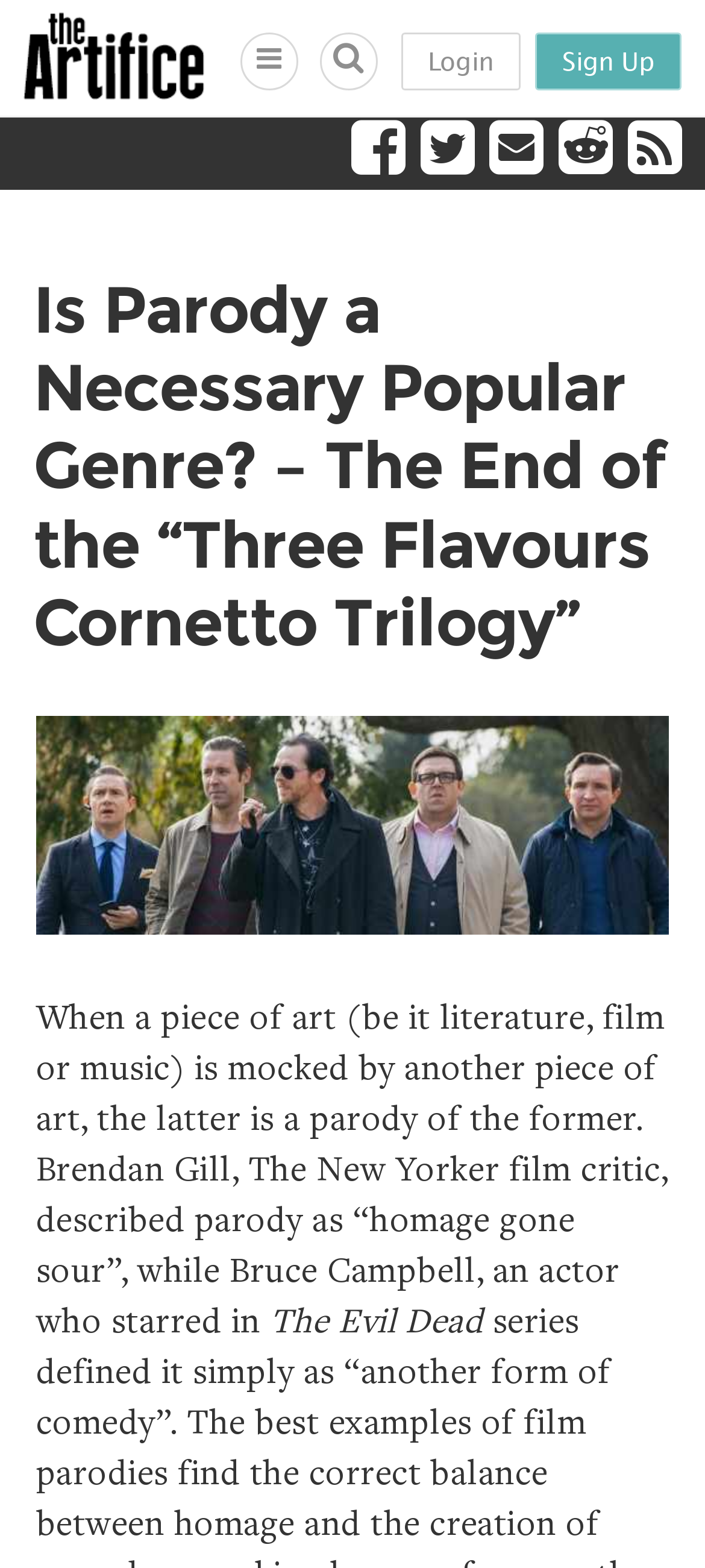What is the name of the trilogy mentioned?
Please use the image to deliver a detailed and complete answer.

By analyzing the webpage content, specifically the heading 'Is Parody a Necessary Popular Genre? – The End of the “Three Flavours Cornetto Trilogy”', we can determine that the trilogy mentioned is the 'Three Flavours Cornetto Trilogy'.